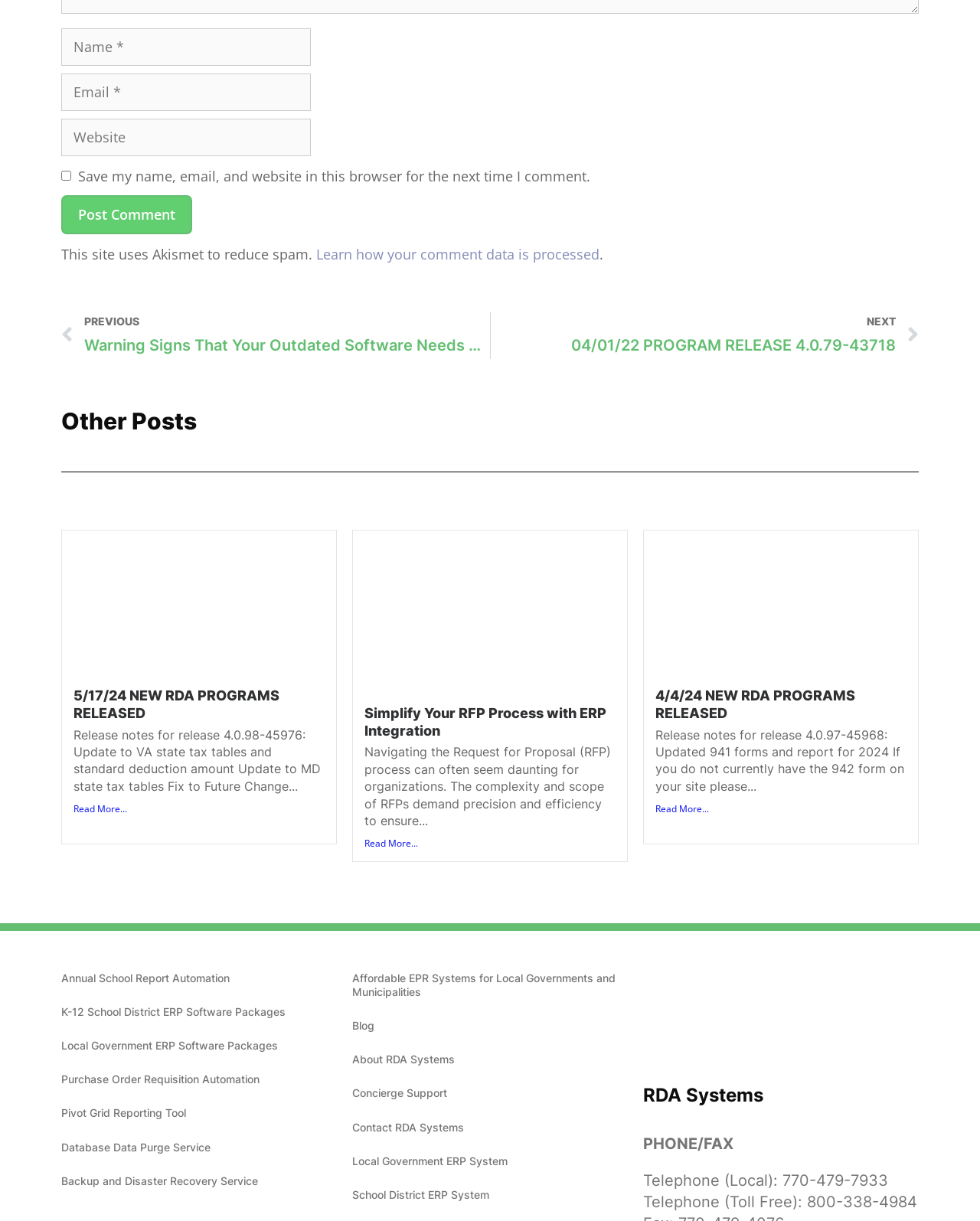Determine the bounding box for the described UI element: "Purchase Order Requisition Automation".

[0.062, 0.87, 0.344, 0.898]